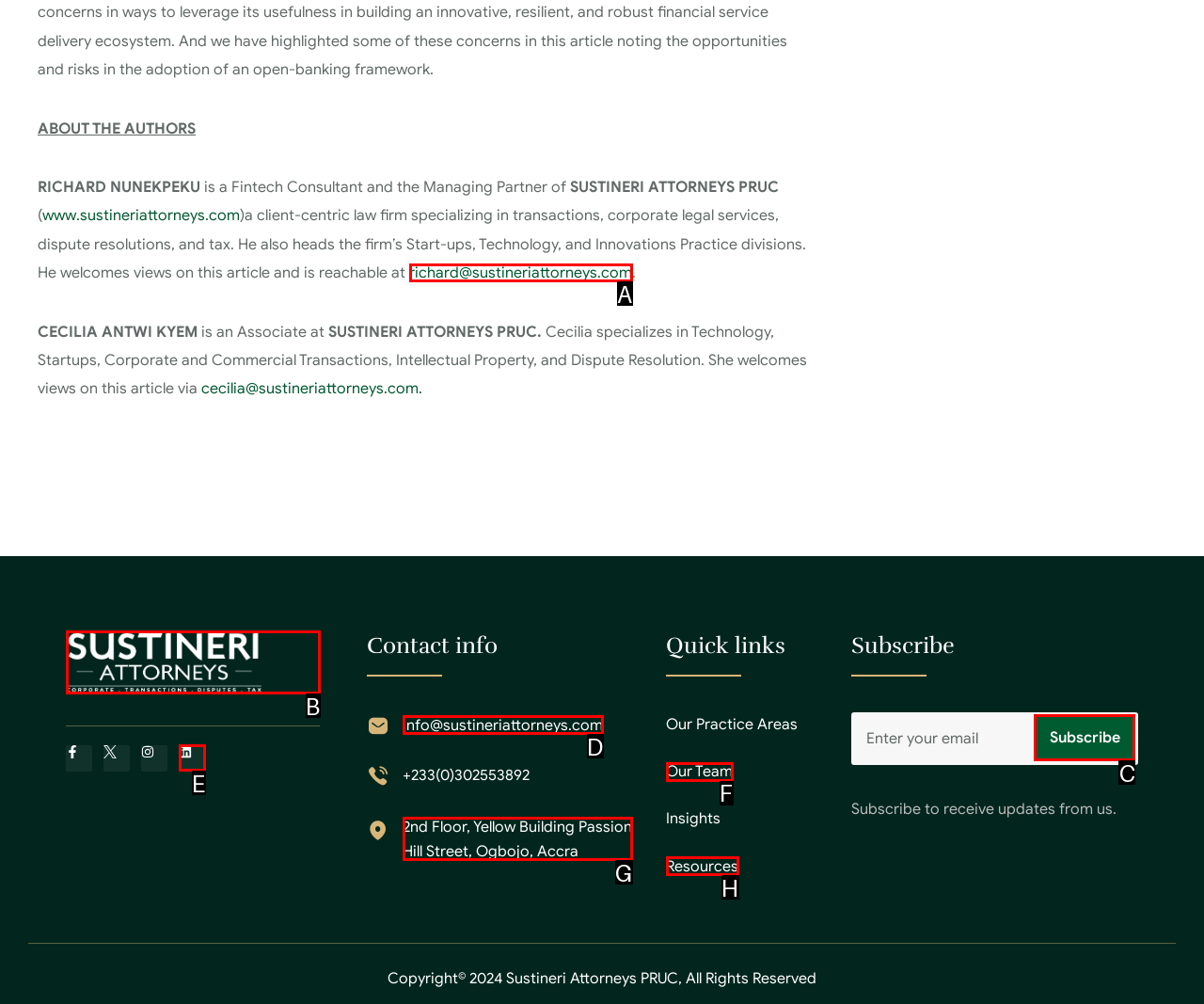Select the letter associated with the UI element you need to click to perform the following action: Contact Richard via email
Reply with the correct letter from the options provided.

A